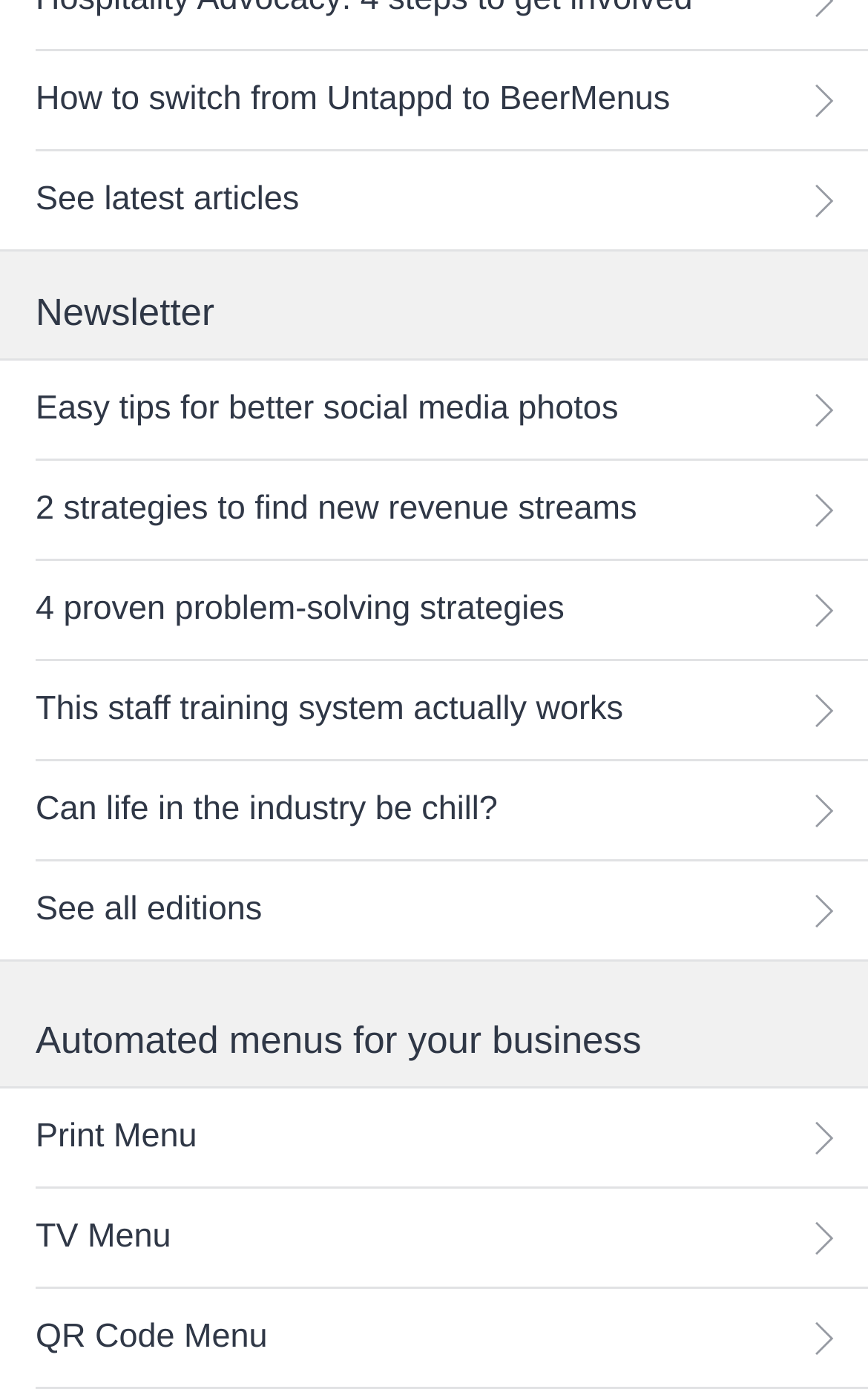Can you provide the bounding box coordinates for the element that should be clicked to implement the instruction: "Print a menu"?

[0.0, 0.784, 1.0, 0.854]